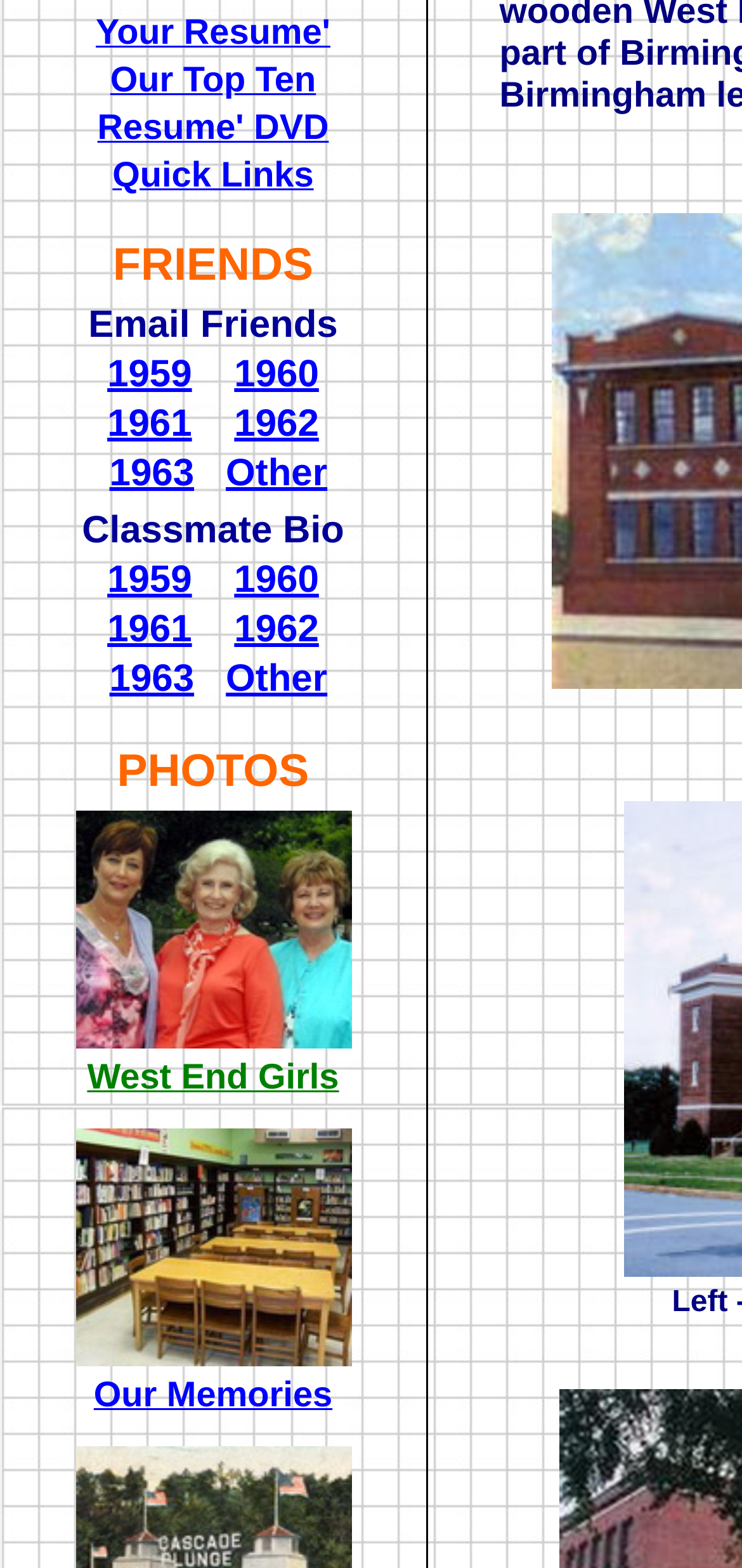Given the element description Resume' DVD, identify the bounding box coordinates for the UI element on the webpage screenshot. The format should be (top-left x, top-left y, bottom-right x, bottom-right y), with values between 0 and 1.

[0.131, 0.068, 0.443, 0.093]